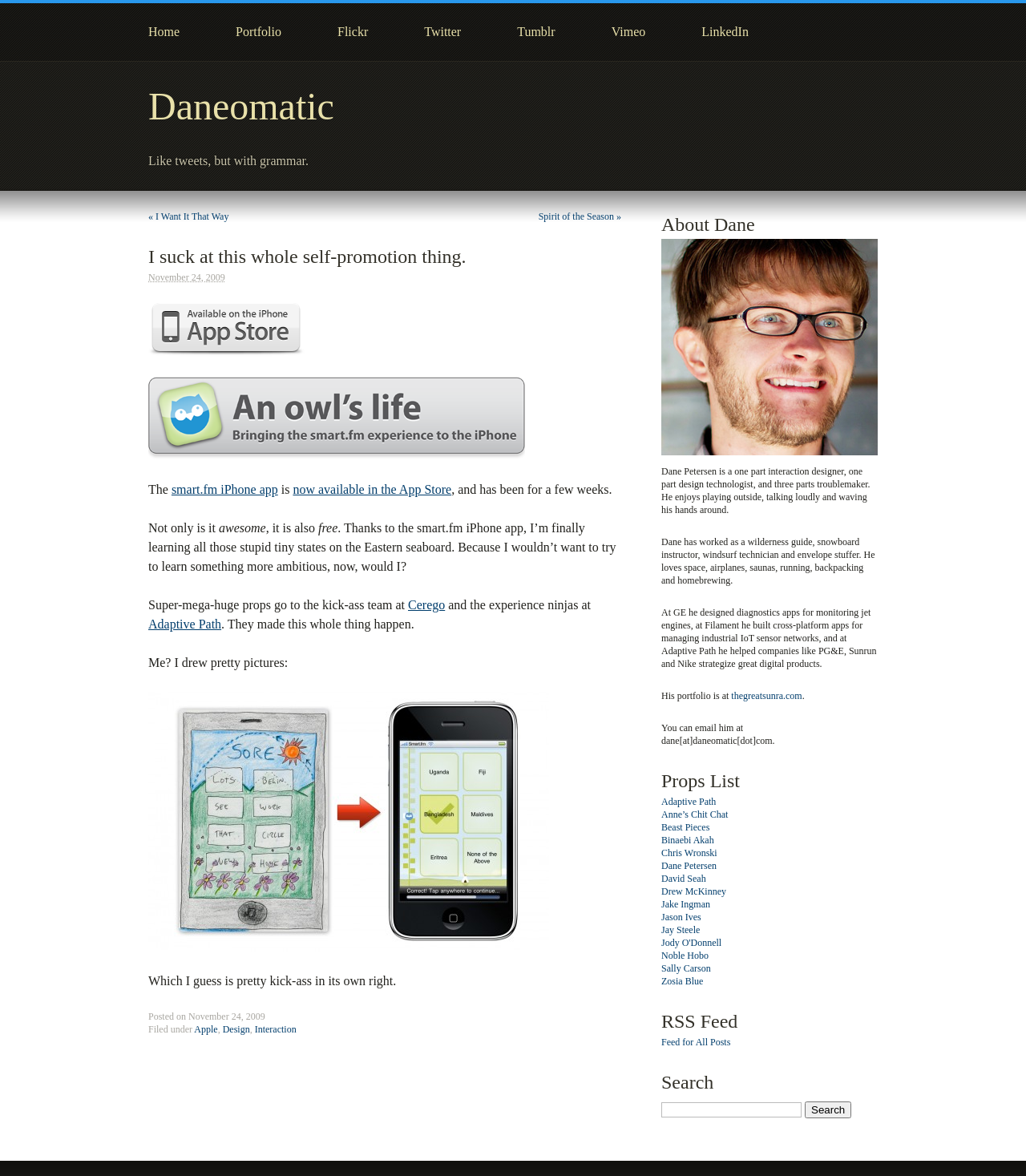Please specify the bounding box coordinates of the region to click in order to perform the following instruction: "View the Portfolio".

[0.23, 0.021, 0.274, 0.033]